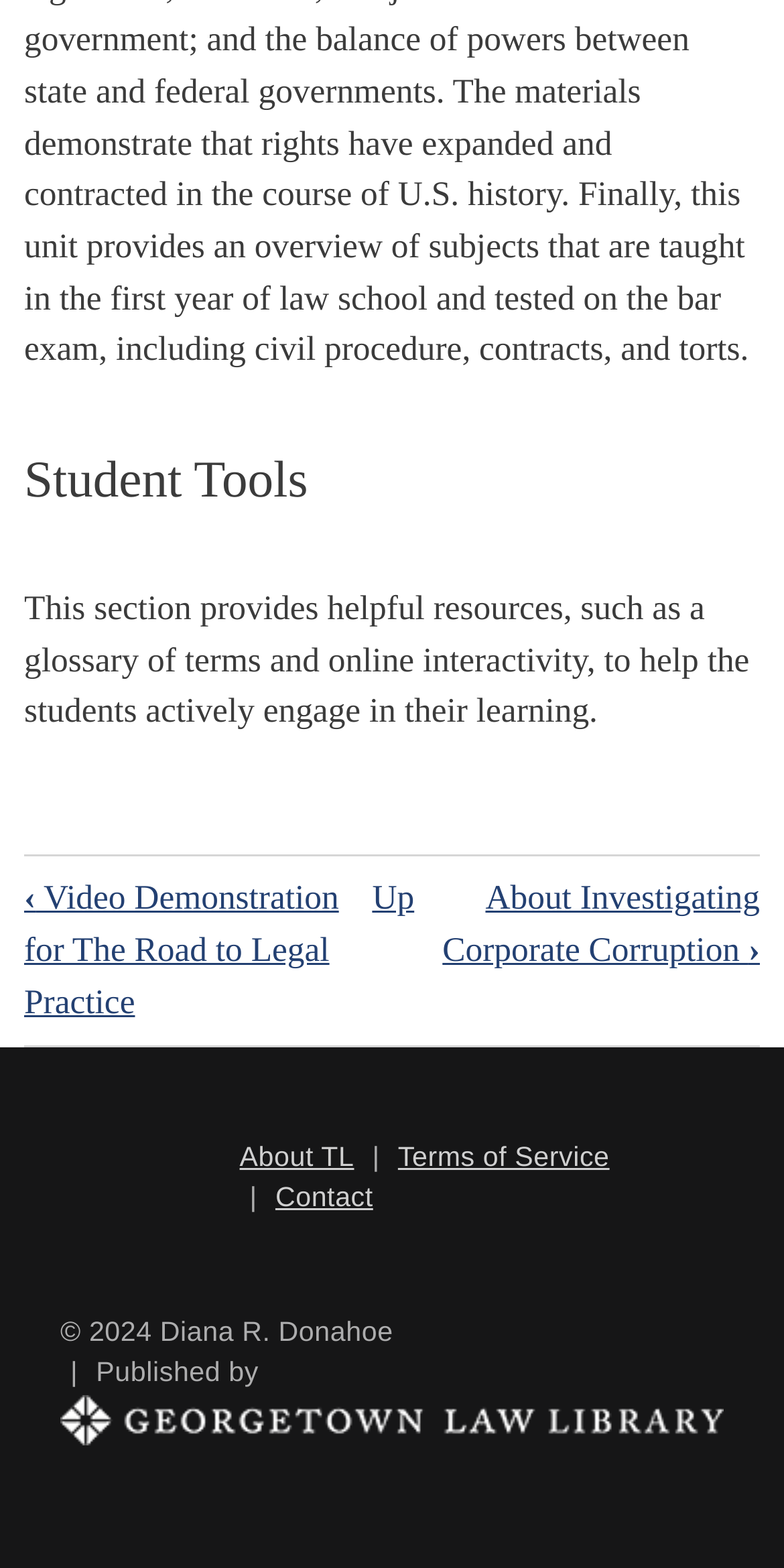Locate the bounding box of the UI element described by: "Contact" in the given webpage screenshot.

[0.351, 0.754, 0.476, 0.773]